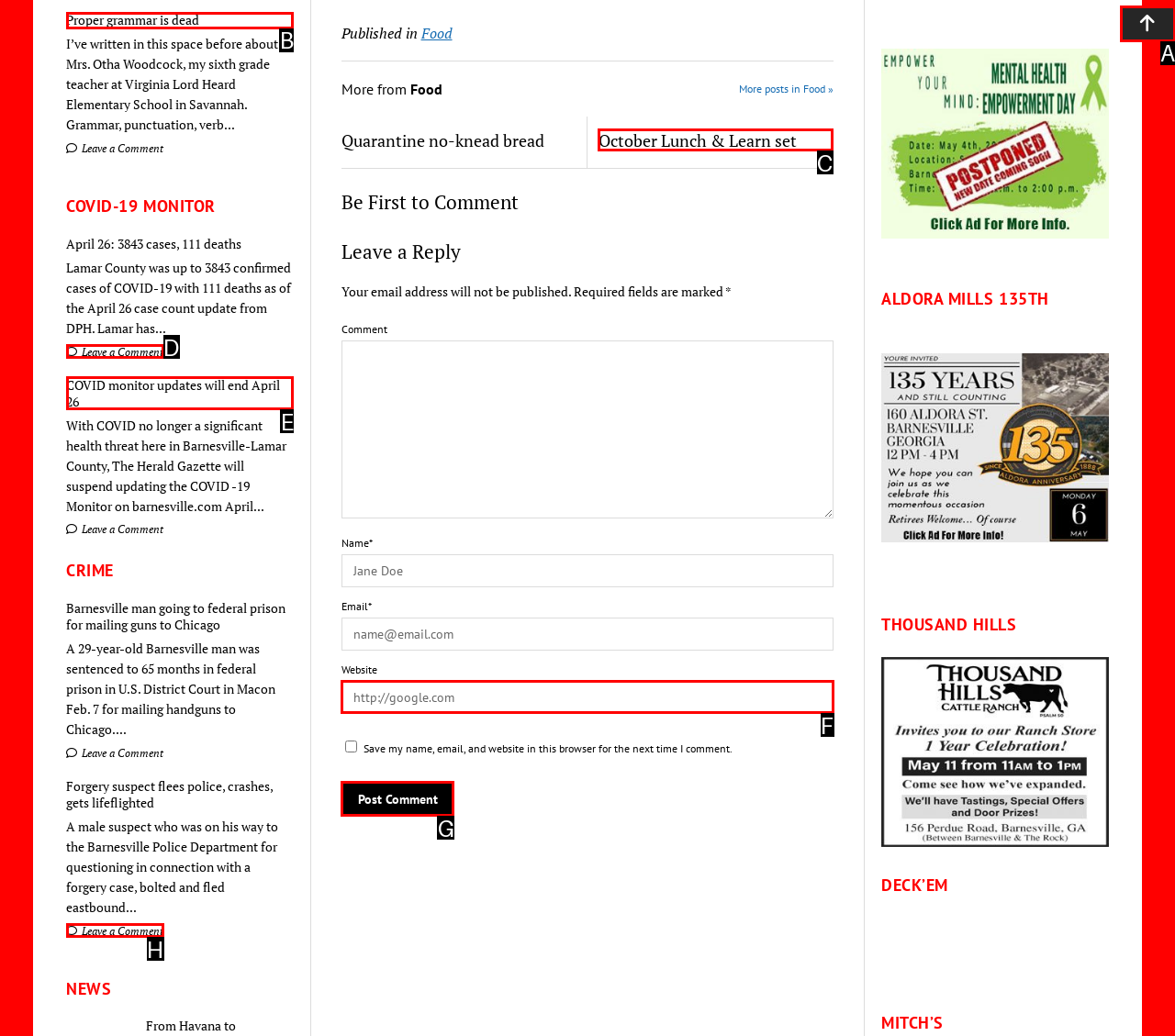Based on the description: Leave a Comment, select the HTML element that best fits. Reply with the letter of the correct choice from the options given.

H